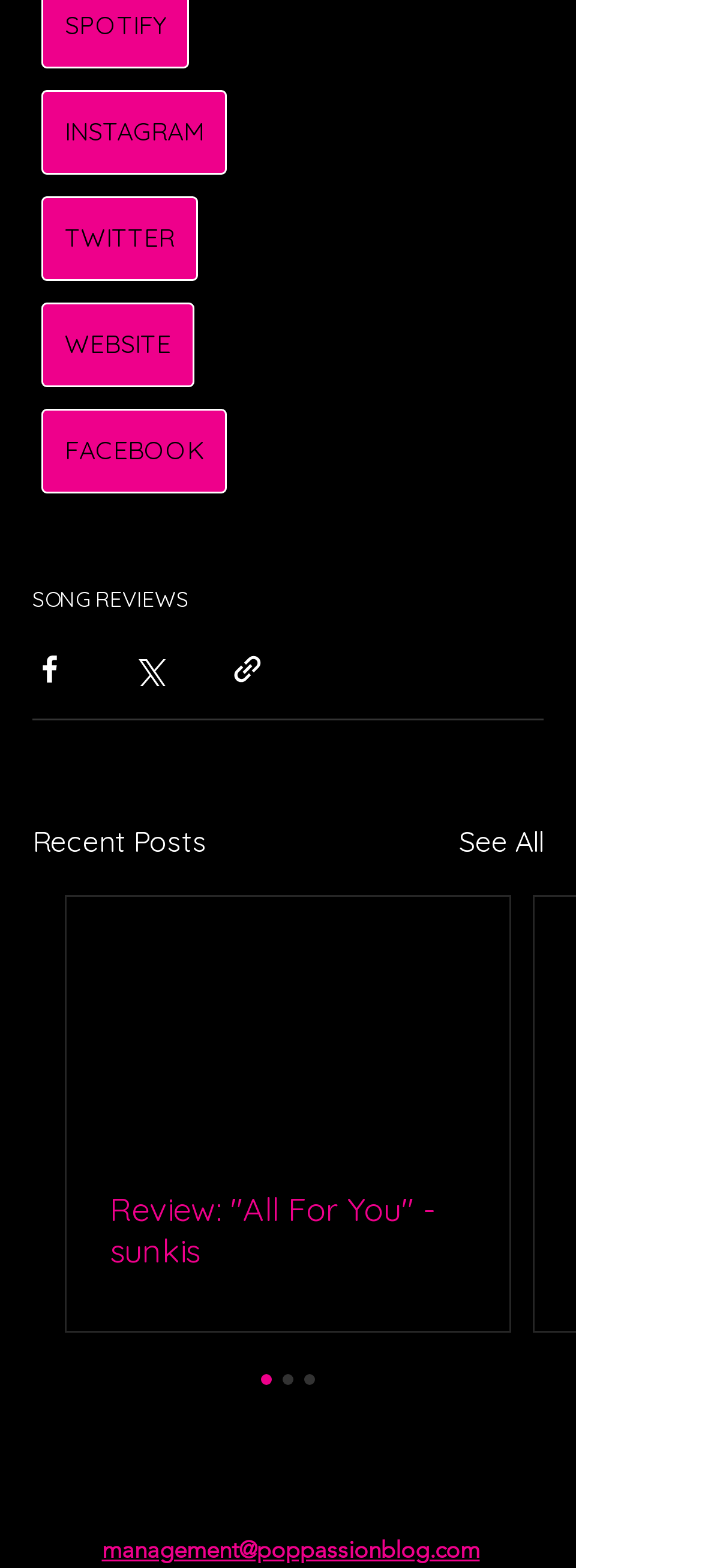For the following element description, predict the bounding box coordinates in the format (top-left x, top-left y, bottom-right x, bottom-right y). All values should be floating point numbers between 0 and 1. Description: aria-label="Share via Twitter"

[0.187, 0.416, 0.236, 0.437]